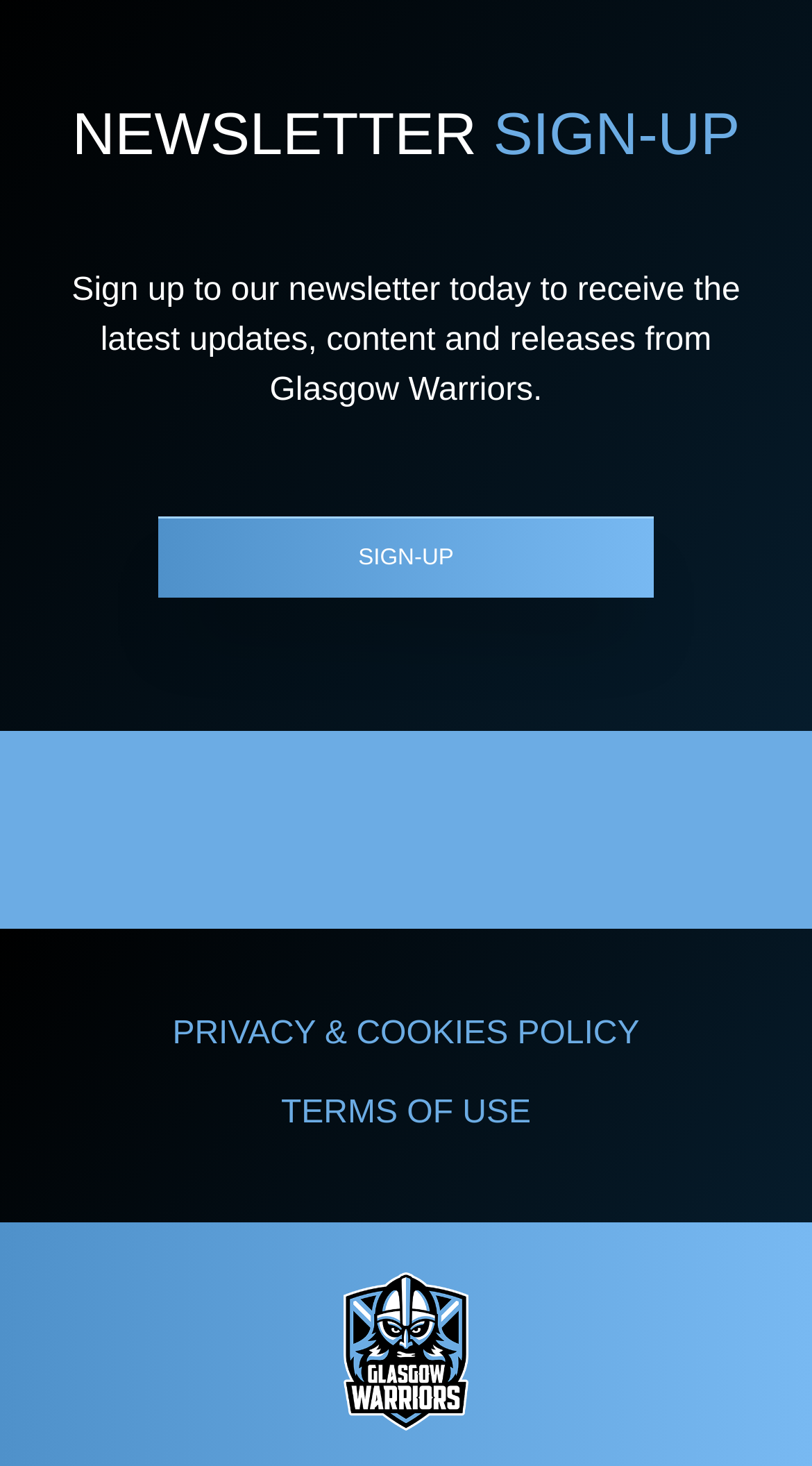How many social media links are available?
Refer to the image and respond with a one-word or short-phrase answer.

5